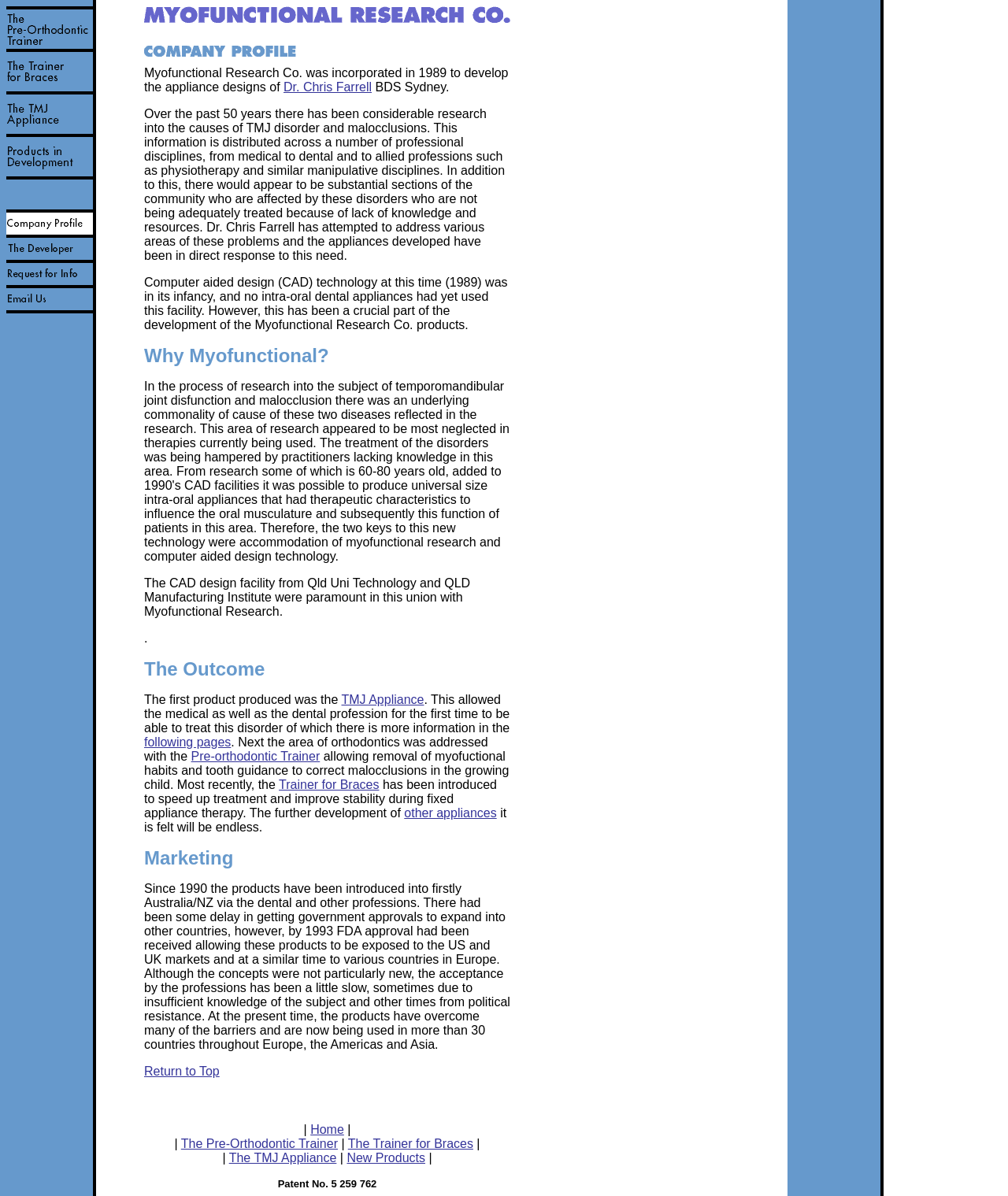Please provide a one-word or short phrase answer to the question:
What technology was crucial in the development of the company's products?

CAD technology